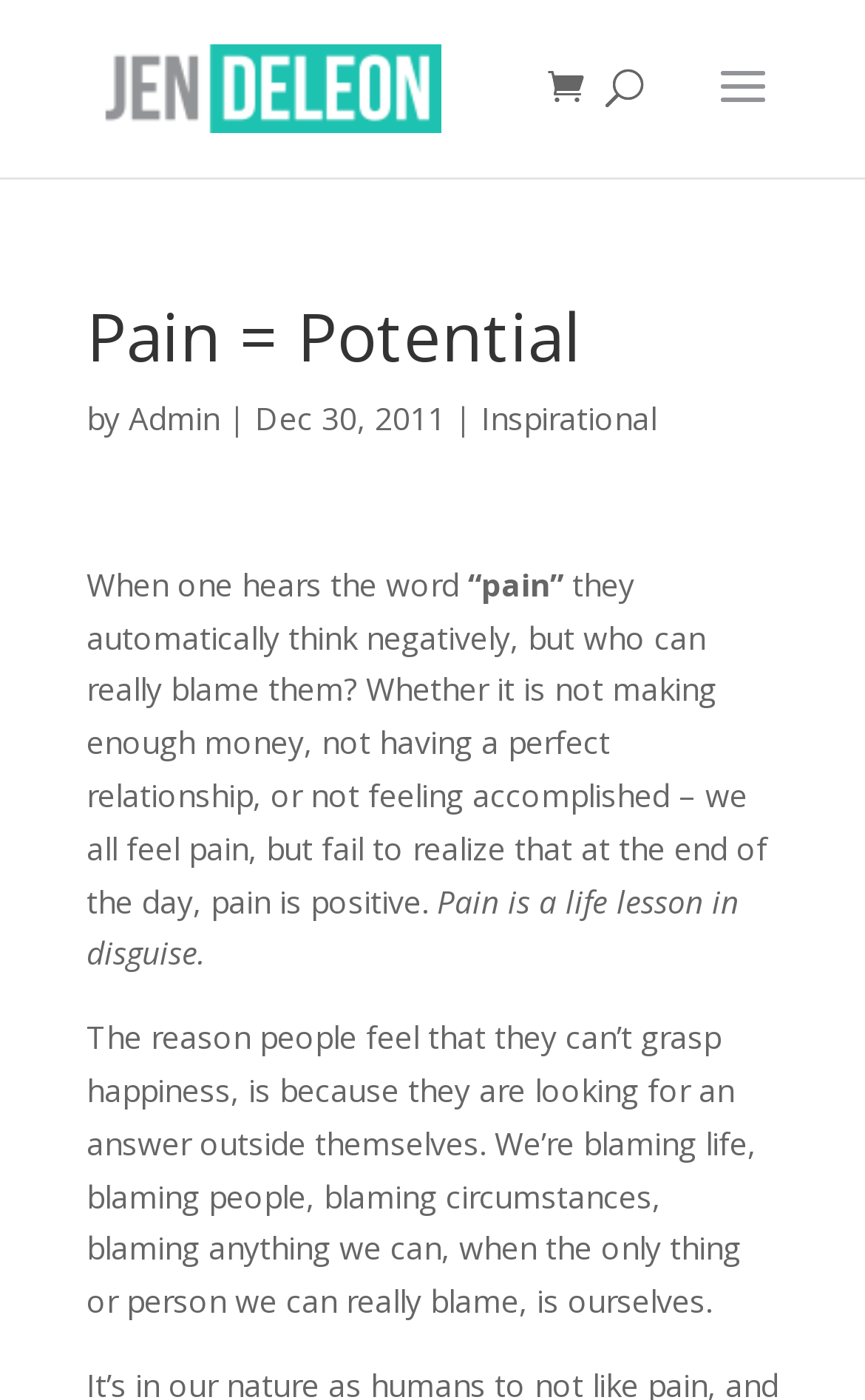Who is the author of the article?
Using the information from the image, answer the question thoroughly.

The author of the article can be found by looking at the text 'by' followed by the author's name, which is 'Admin'.